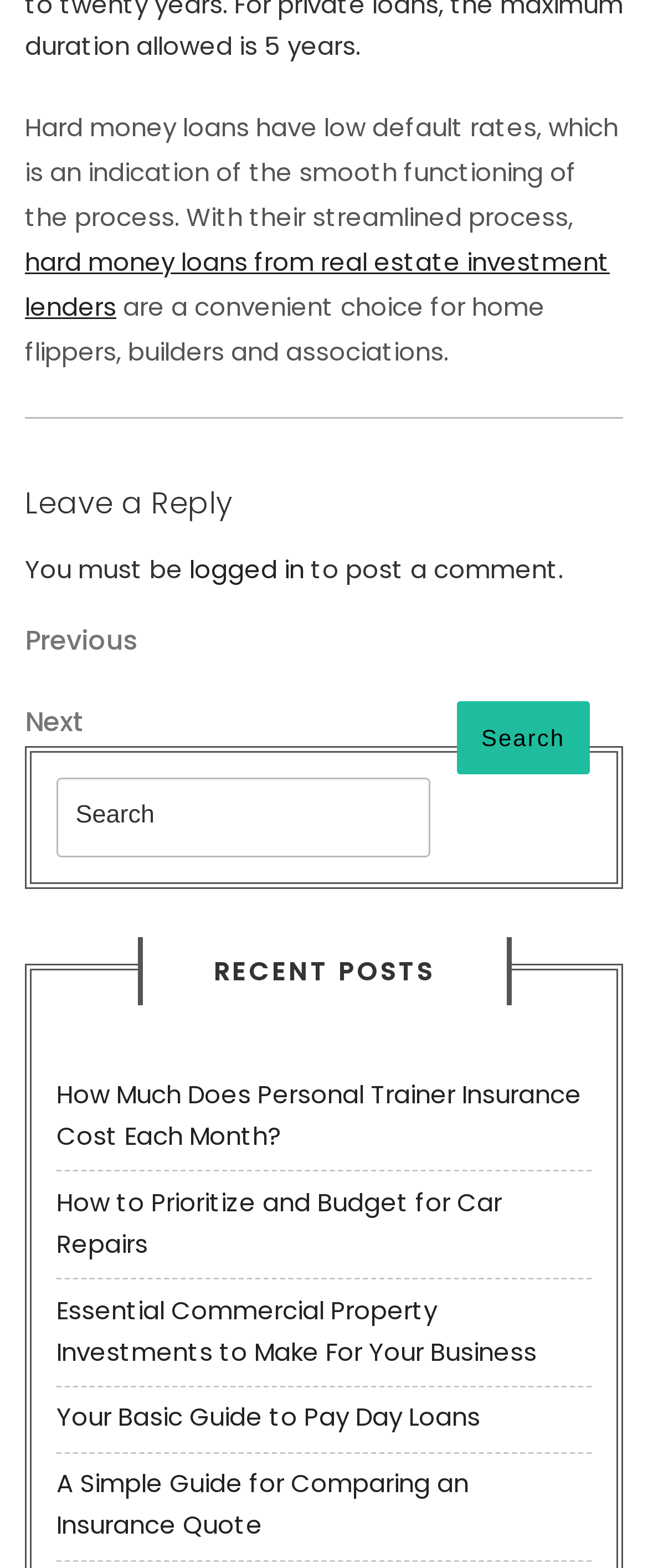Find the bounding box coordinates of the element to click in order to complete the given instruction: "Browse topics in Research & Analysis."

None